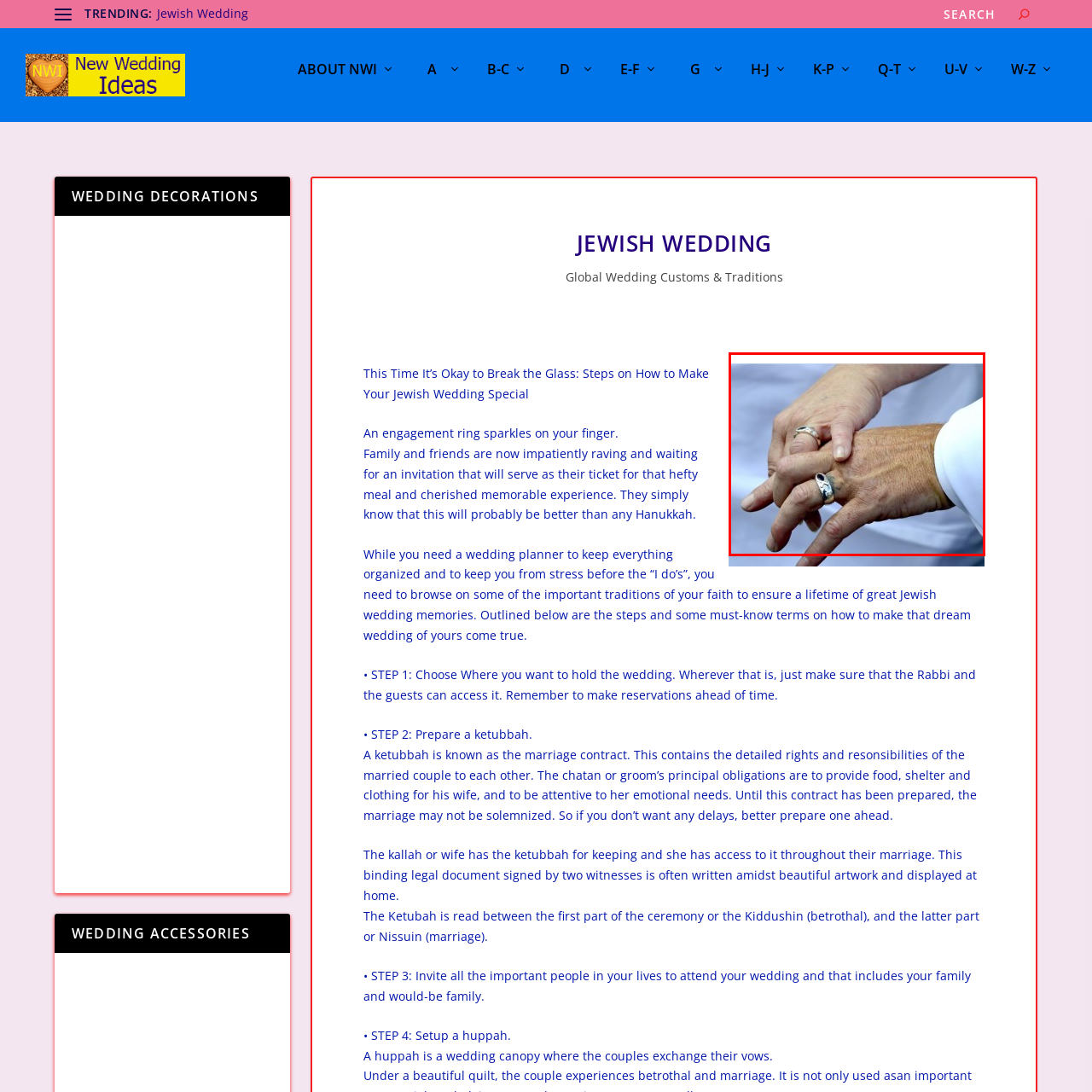Explain in detail what is shown in the red-bordered image.

In this intimate image, two hands are gently clasped together, symbolizing unity and connection. One hand wears a traditional wedding band, while the other sports a distinct silver ring, both signifying commitment and love. The skin tones and textures of the hands suggest a depth of experience and emotion, reflecting years of shared moments. This imagery is evocative of a Jewish wedding, where such rings often encapsulate significant vows and the honoring of longstanding customs. The soft background hints at a ceremonial atmosphere, enhancing the touching sentiment of this moment.